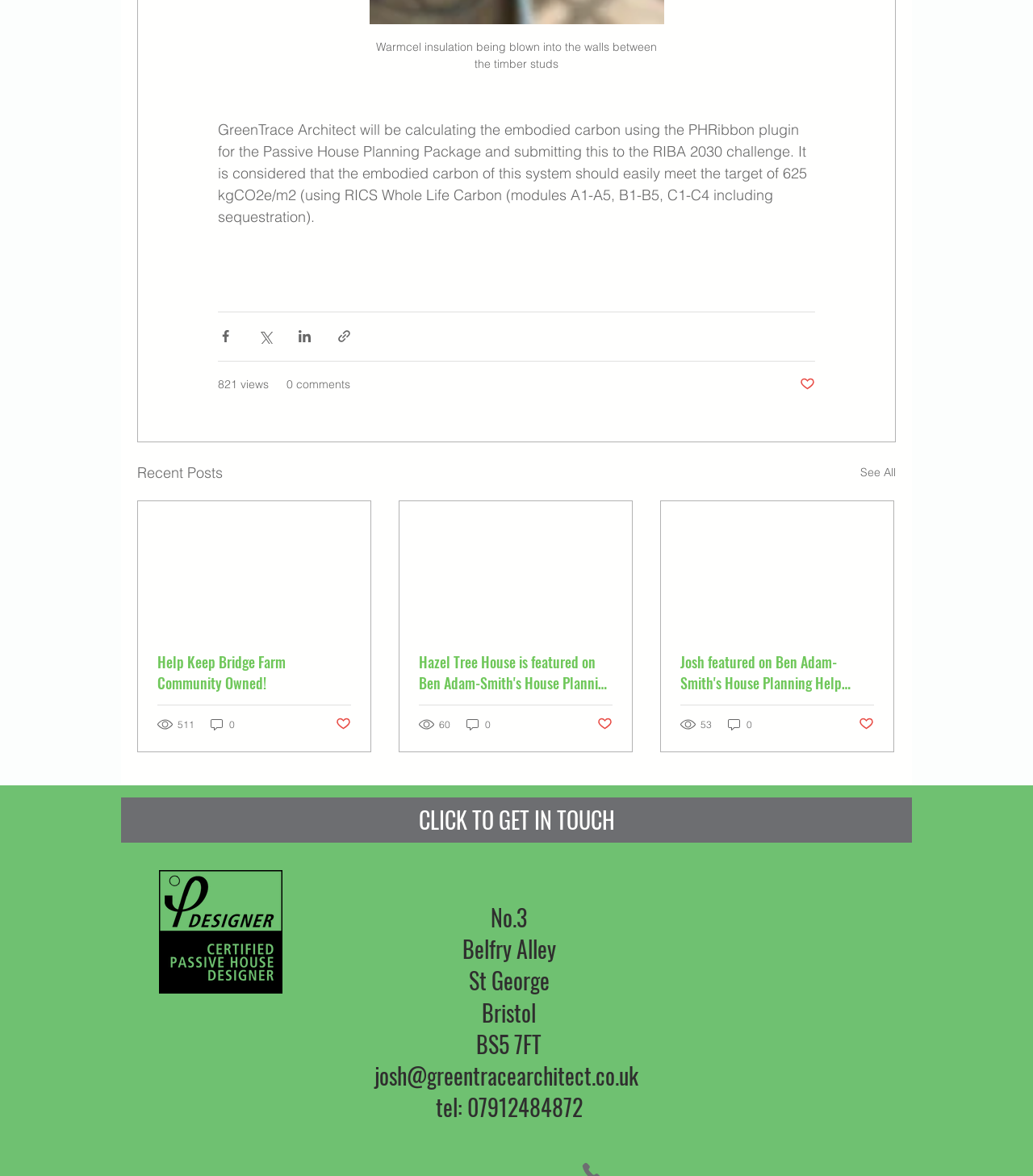Reply to the question with a single word or phrase:
What is the location of the architect's office?

Bristol BS5 7FT